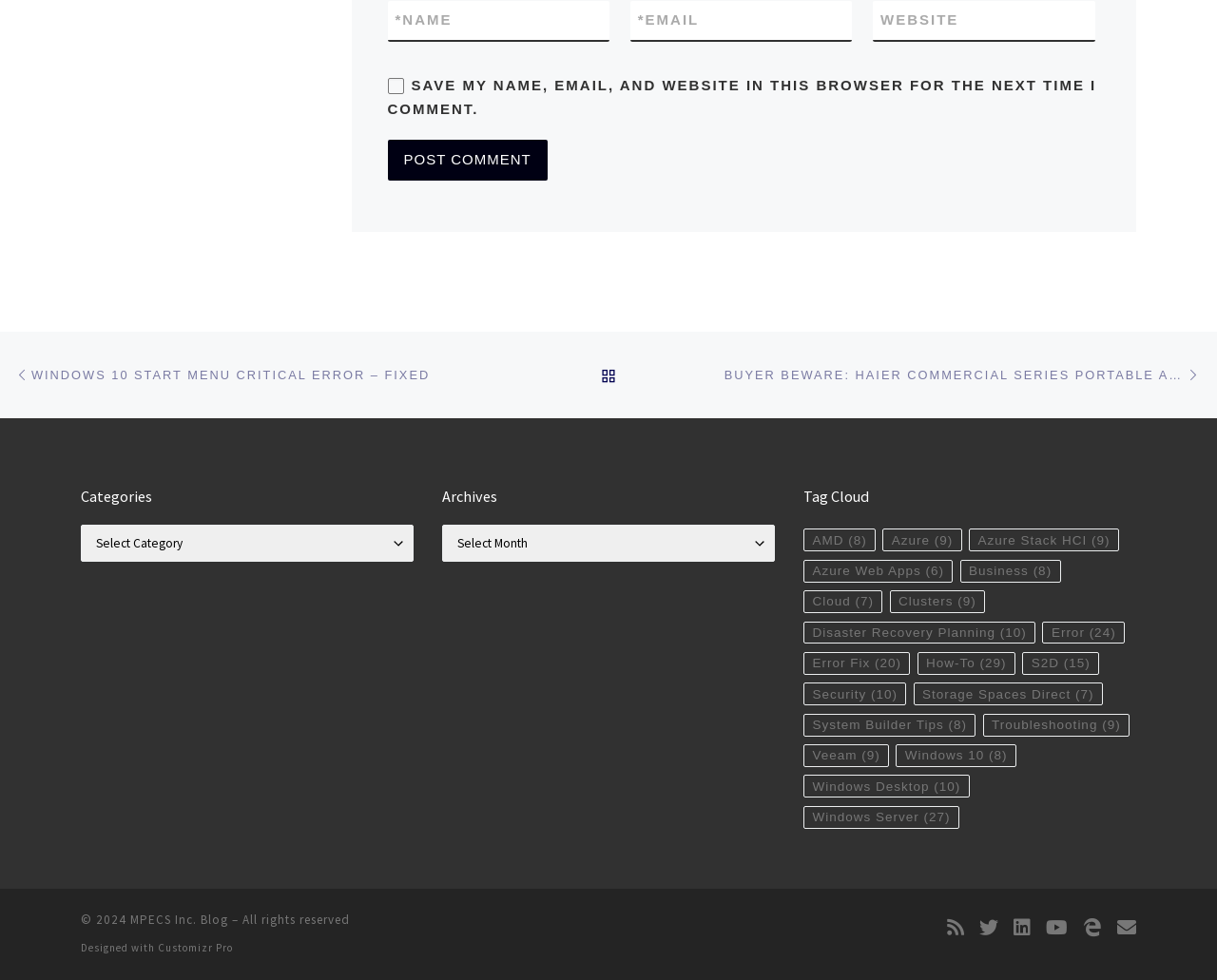How many links are there in the 'Tag Cloud' section?
Look at the image and respond with a one-word or short-phrase answer.

15